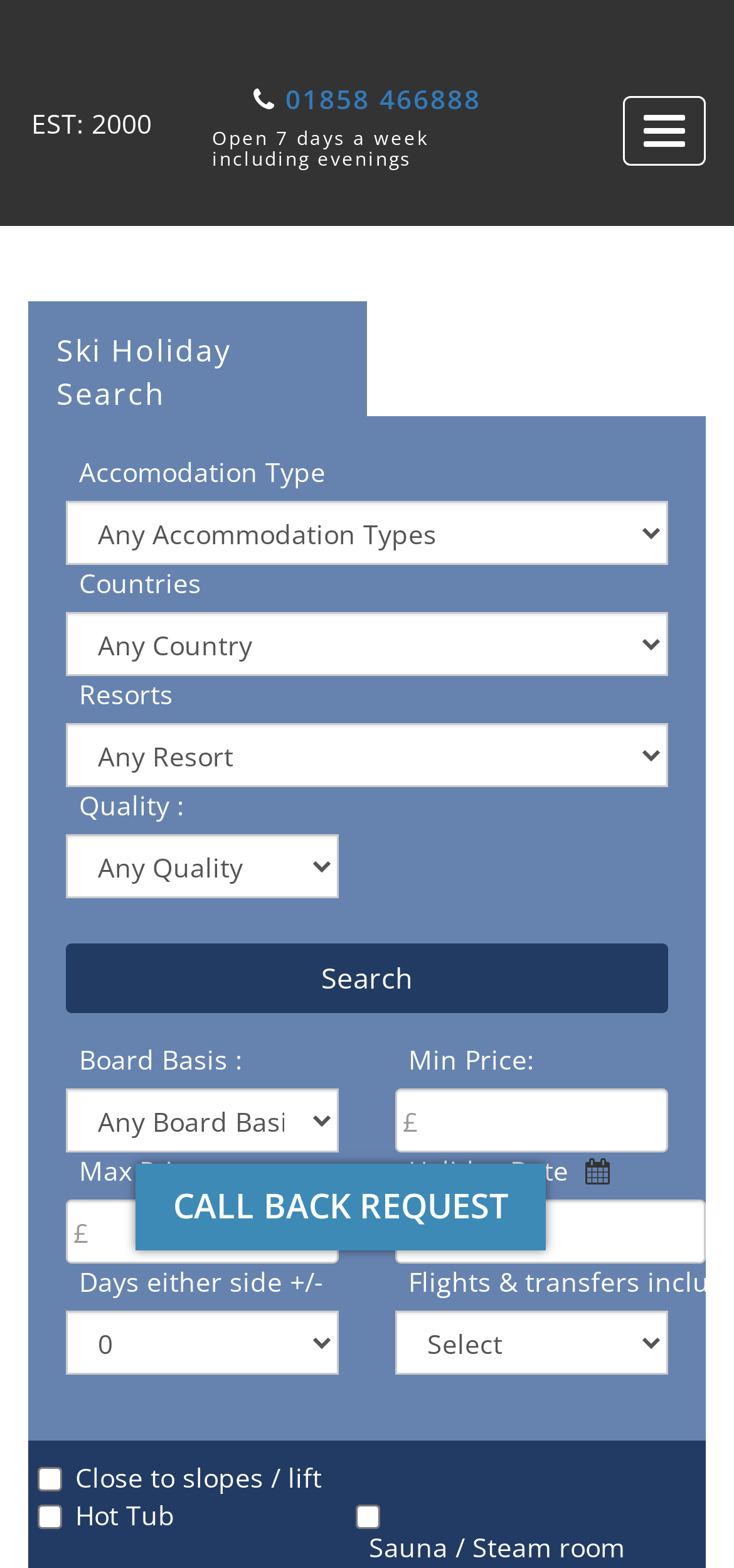Find the bounding box of the web element that fits this description: "parent_node: Max Price: name="am_max_price" placeholder="£"".

[0.09, 0.765, 0.462, 0.806]